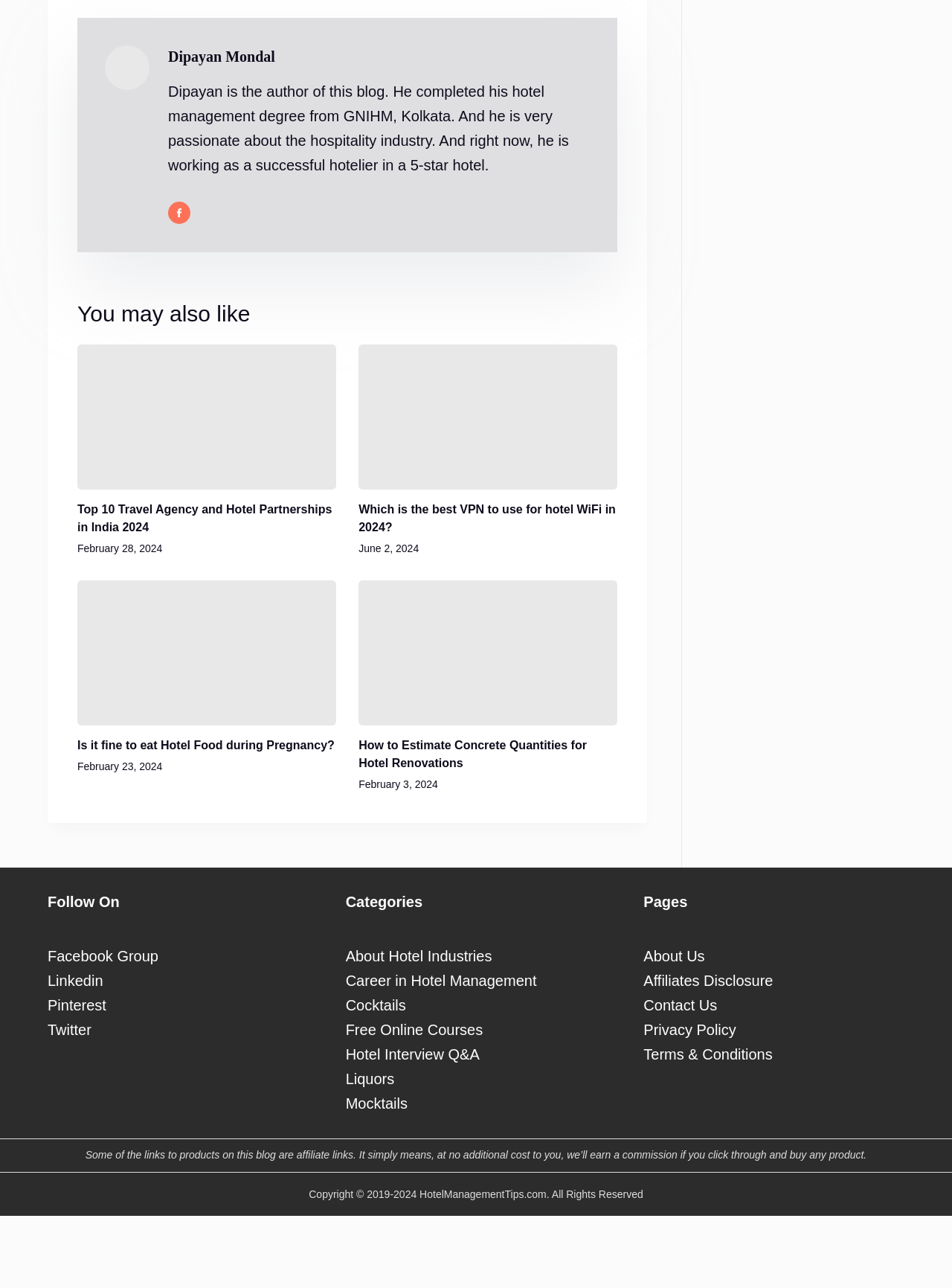Return the bounding box coordinates of the UI element that corresponds to this description: "Pinterest". The coordinates must be given as four float numbers in the range of 0 and 1, [left, top, right, bottom].

[0.05, 0.774, 0.112, 0.787]